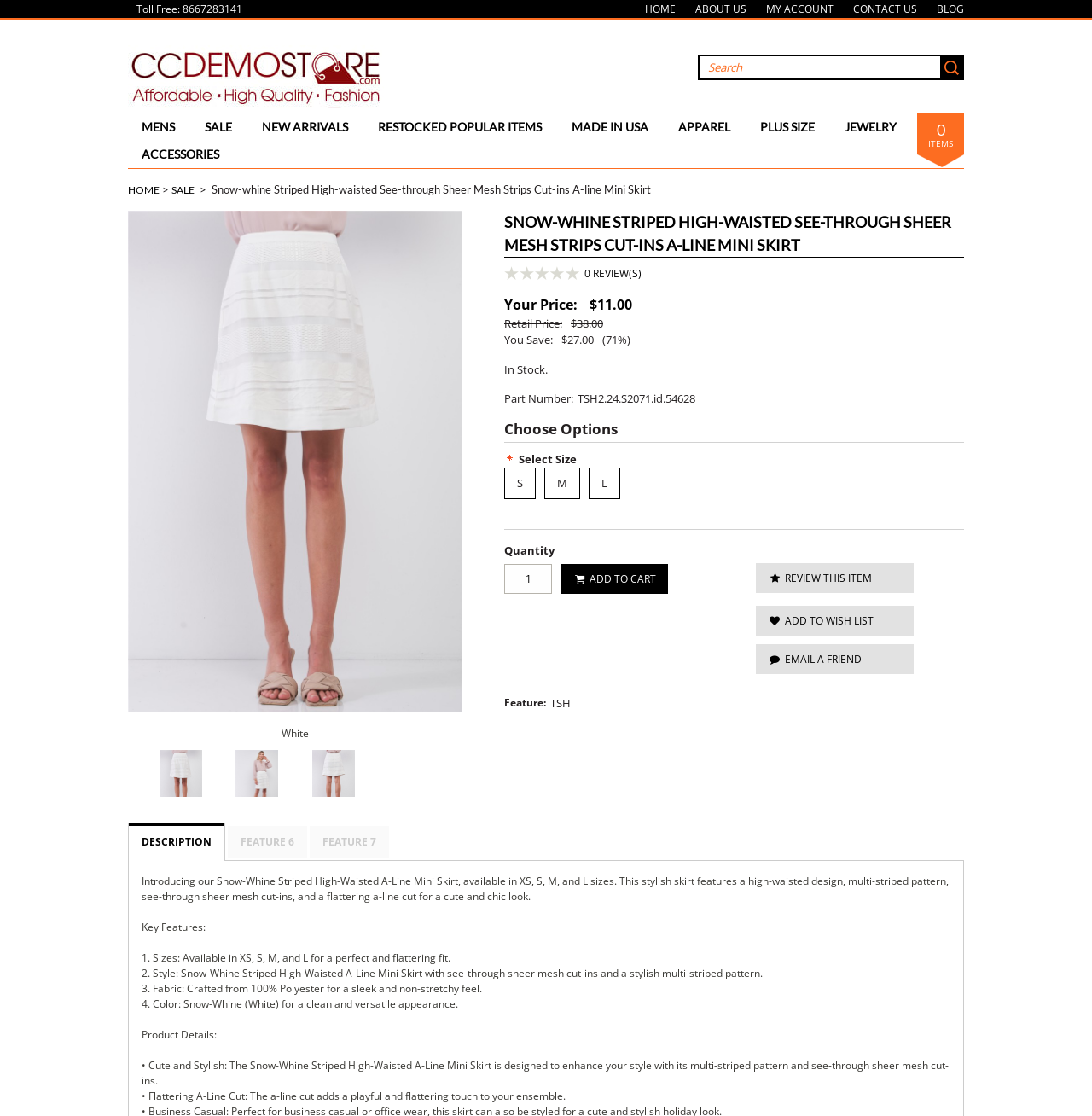Extract the bounding box coordinates of the UI element described by: "Things To Do". The coordinates should include four float numbers ranging from 0 to 1, e.g., [left, top, right, bottom].

None